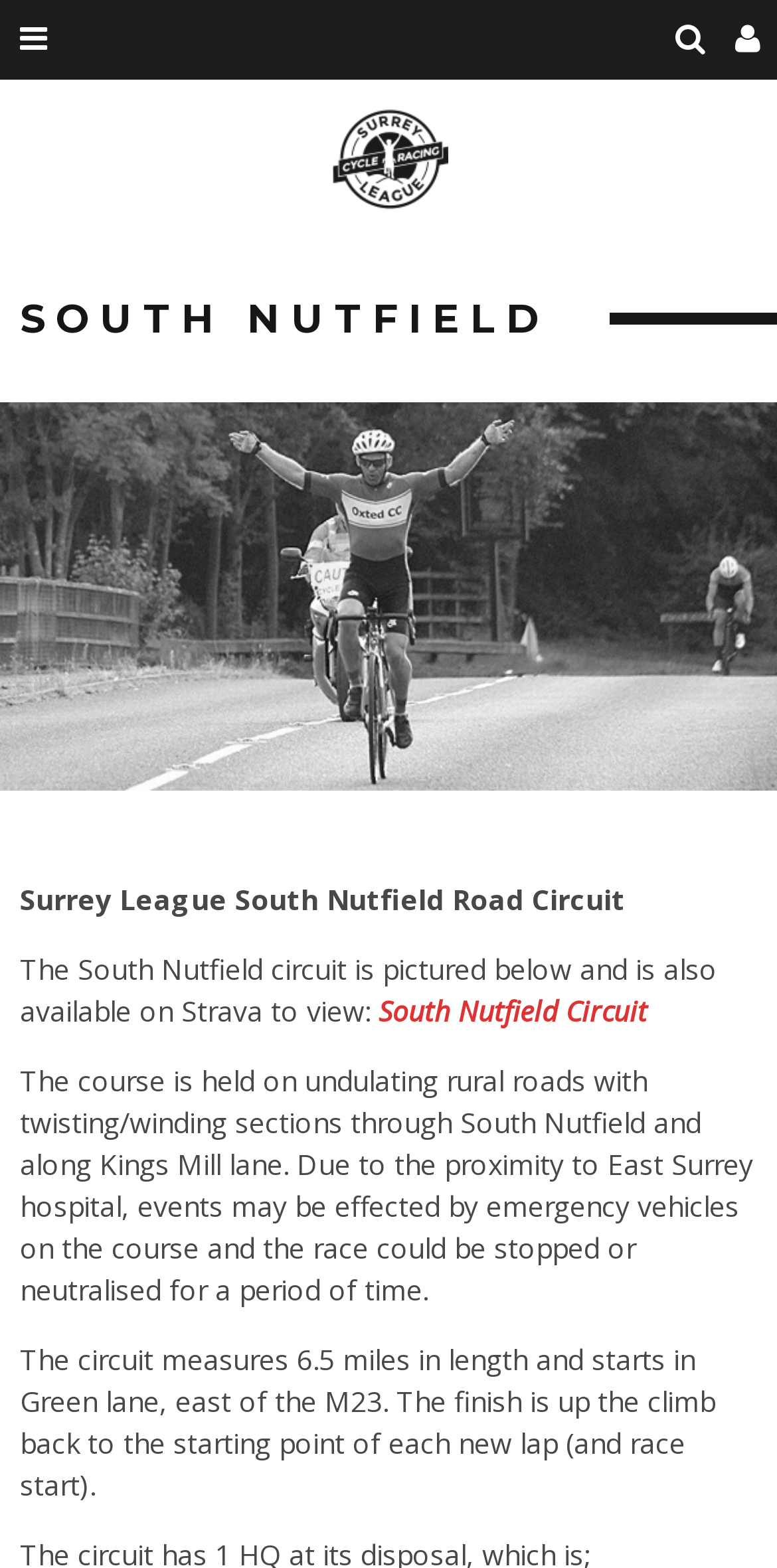What is the name of the road circuit?
Answer the question with a thorough and detailed explanation.

I found the answer by looking at the text content of the webpage, specifically the link text 'South Nutfield Circuit' which is located below the heading 'SOUTH NUTFIELD'.